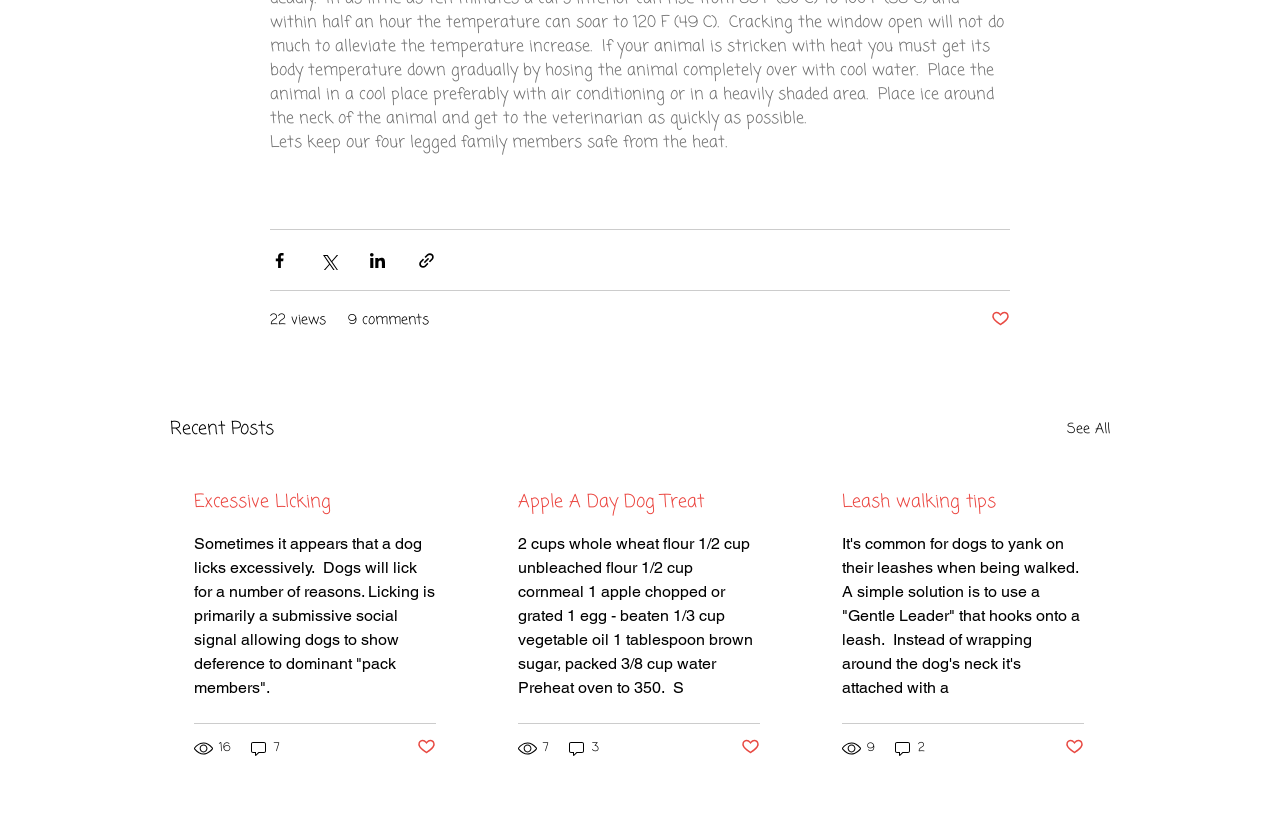Please specify the bounding box coordinates in the format (top-left x, top-left y, bottom-right x, bottom-right y), with values ranging from 0 to 1. Identify the bounding box for the UI component described as follows: 22 views

[0.211, 0.378, 0.255, 0.404]